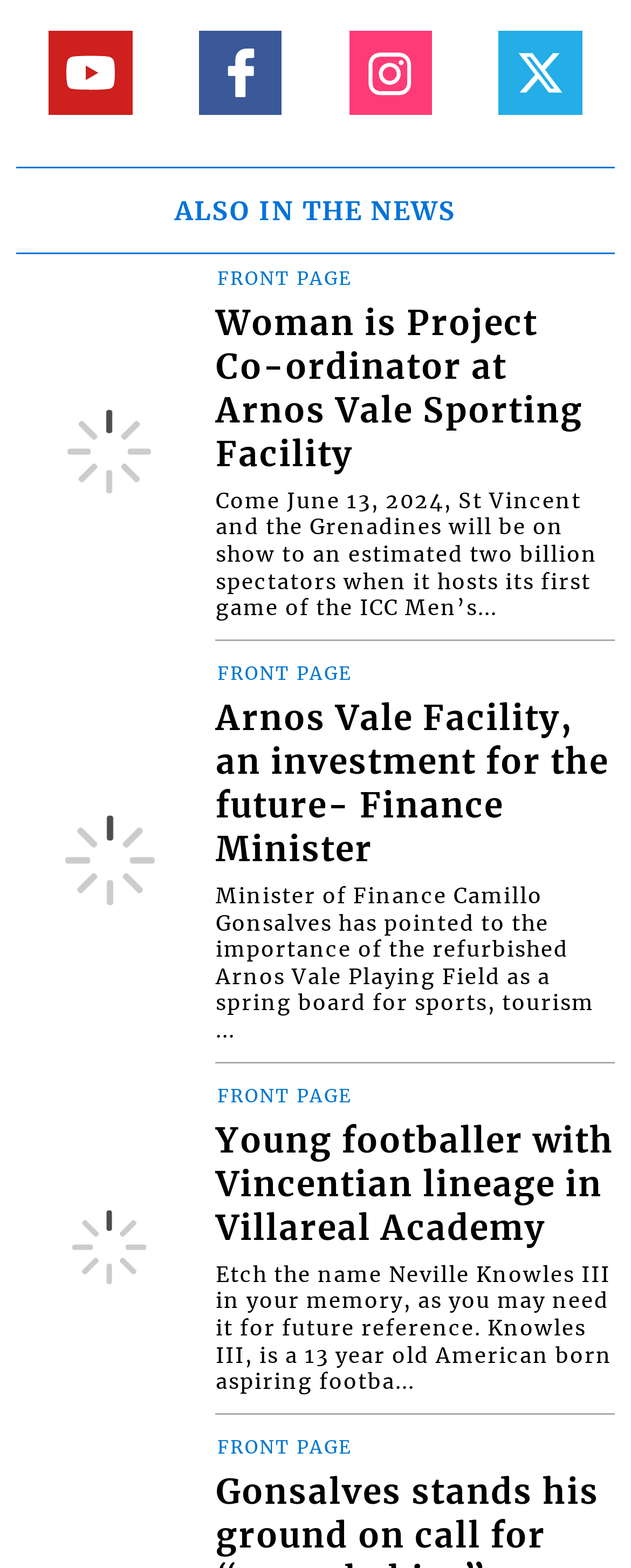Please give a succinct answer to the question in one word or phrase:
What is the title of the first article?

Woman is Project Co-ordinator at Arnos Vale Sporting Facility